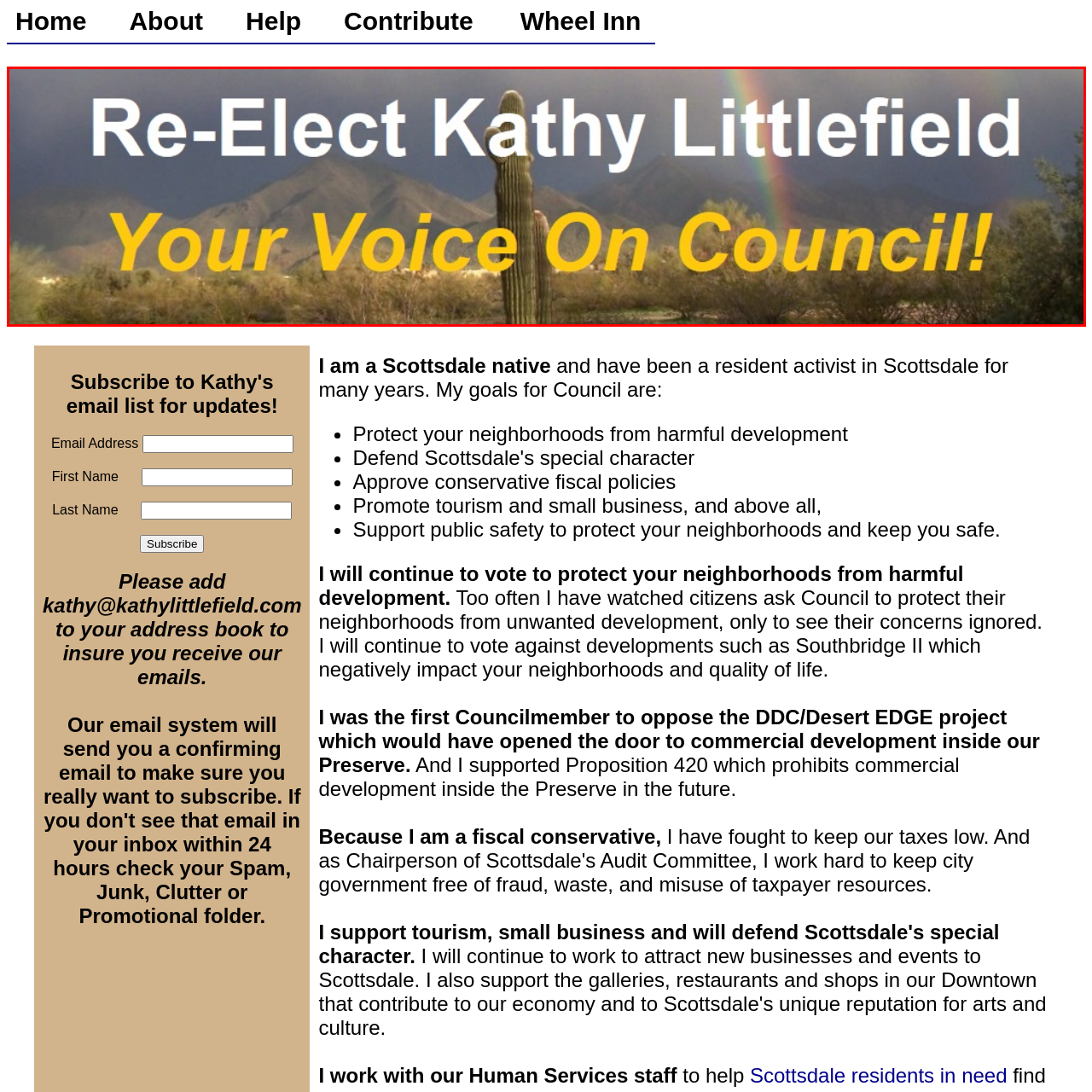Offer an in-depth description of the picture located within the red frame.

The image features a striking campaign banner for Kathy Littlefield, urging viewers to re-elect her. The background showcases a dramatic landscape with mountains and a rainbow, symbolizing hope and positivity. Prominently displayed in bold white letters is the phrase "Re-Elect Kathy Littlefield," signaling her candidacy. Below this, in vibrant yellow text, it states "Your Voice On Council!" This emphasizes Littlefield's commitment to representing her constituents. The overall design combines natural beauty with a strong political message, aiming to inspire community support and engagement.